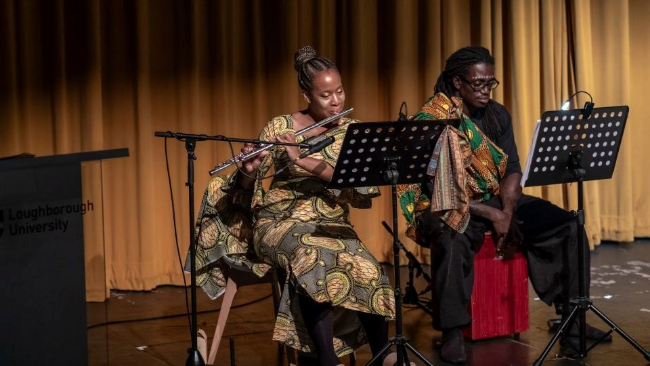Explain the scene depicted in the image, including all details.

The image captures a moment from a performance at Loughborough University, showcasing two musicians deeply engaged in their art. On the left, a woman elegantly dressed in a flowing, patterned dress is playing the flute, her expression conveying concentration and passion. Beside her, a man sits on a Cajón, a versatile percussion instrument, dressed in a vibrant outfit that complements the rich colors of the stage backdrop. Both musicians are positioned behind music stands, indicating their preparedness for the performance. The warm lighting and soft drapes of the background enhance the intimate atmosphere, suggesting that this event may be part of a thematic celebration, possibly linked to cultural events or initiatives at the university.